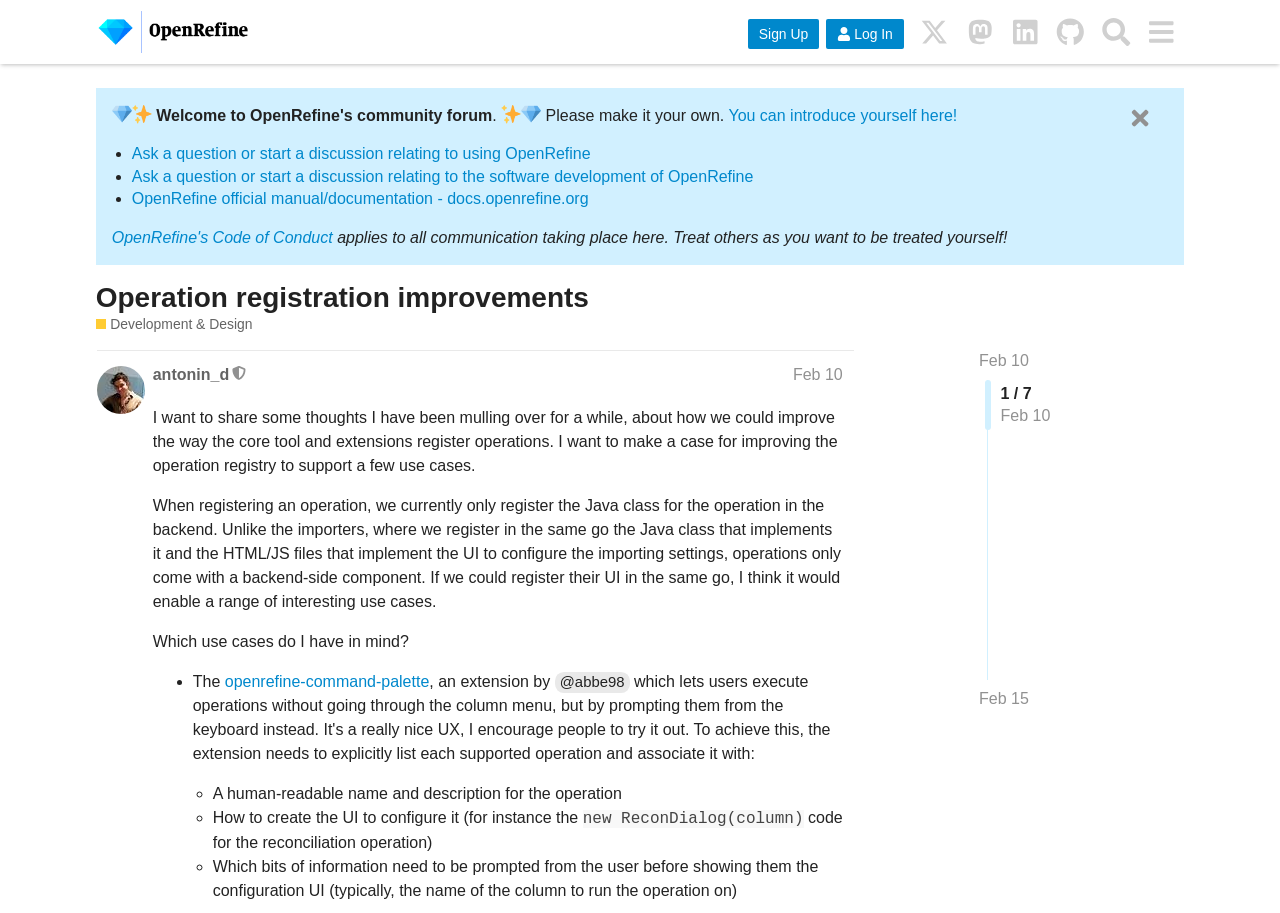Please determine the main heading text of this webpage.

Operation registration improvements